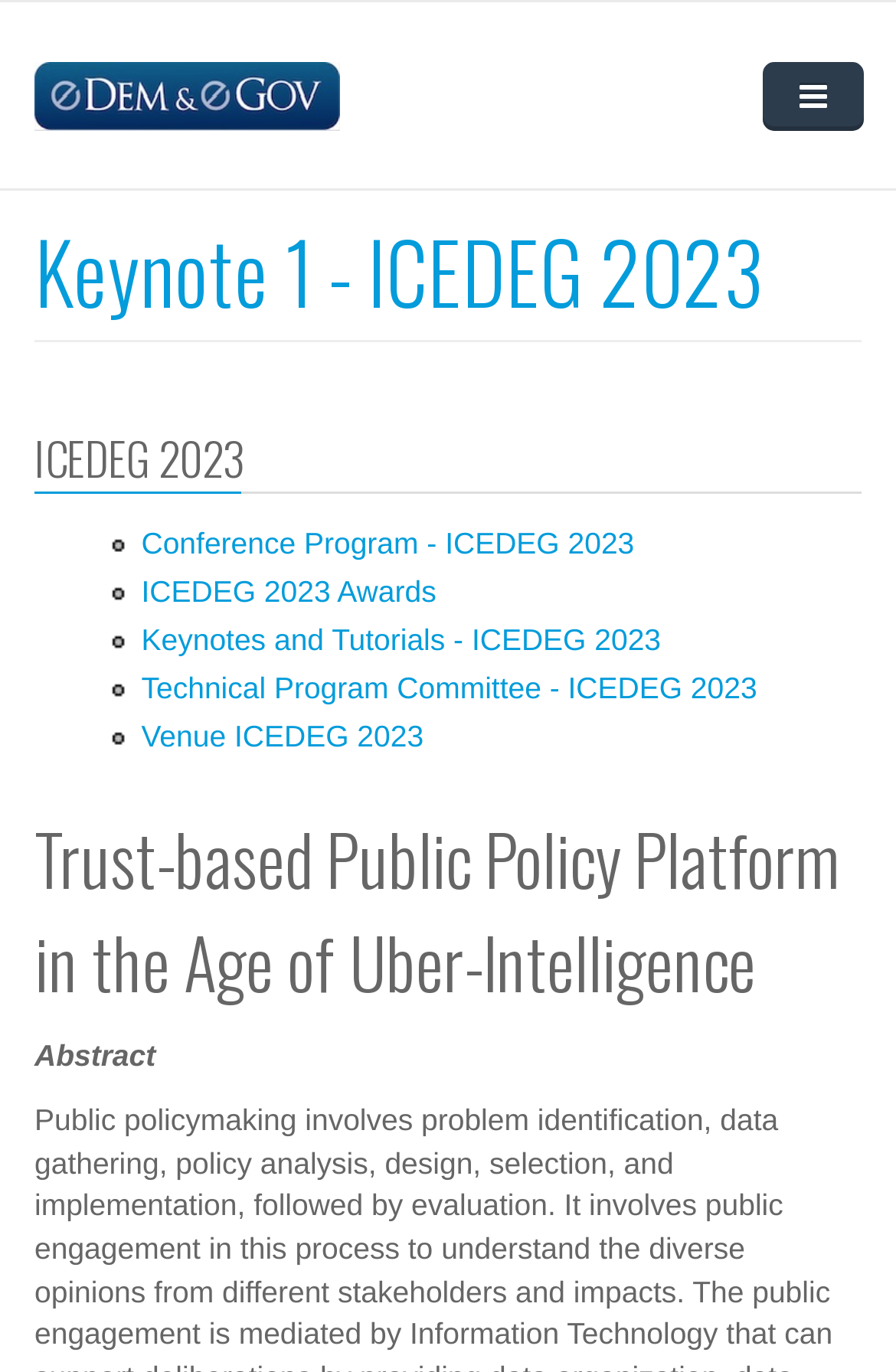Locate the bounding box coordinates of the element that should be clicked to execute the following instruction: "check the venue".

[0.158, 0.524, 0.473, 0.549]